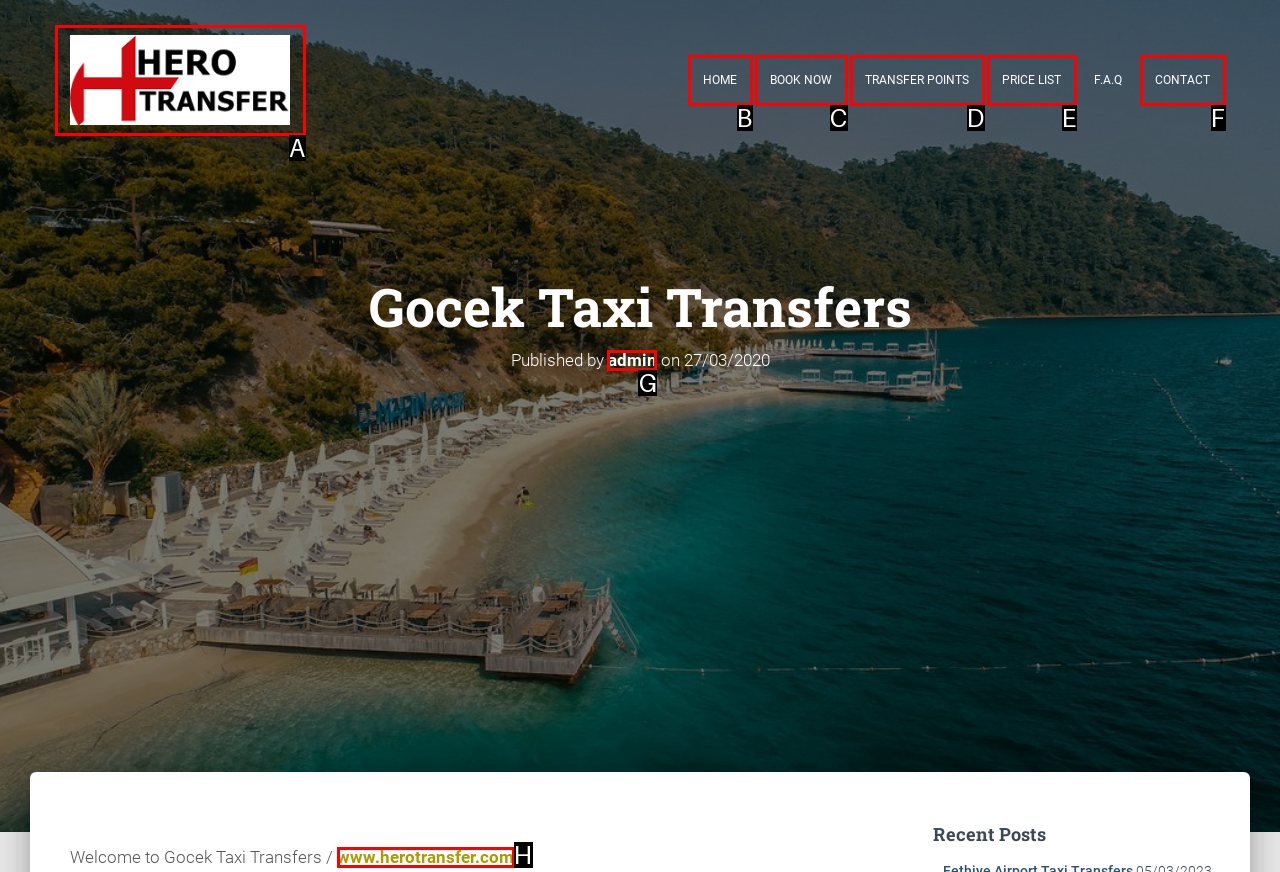Which HTML element matches the description: Price List?
Reply with the letter of the correct choice.

E